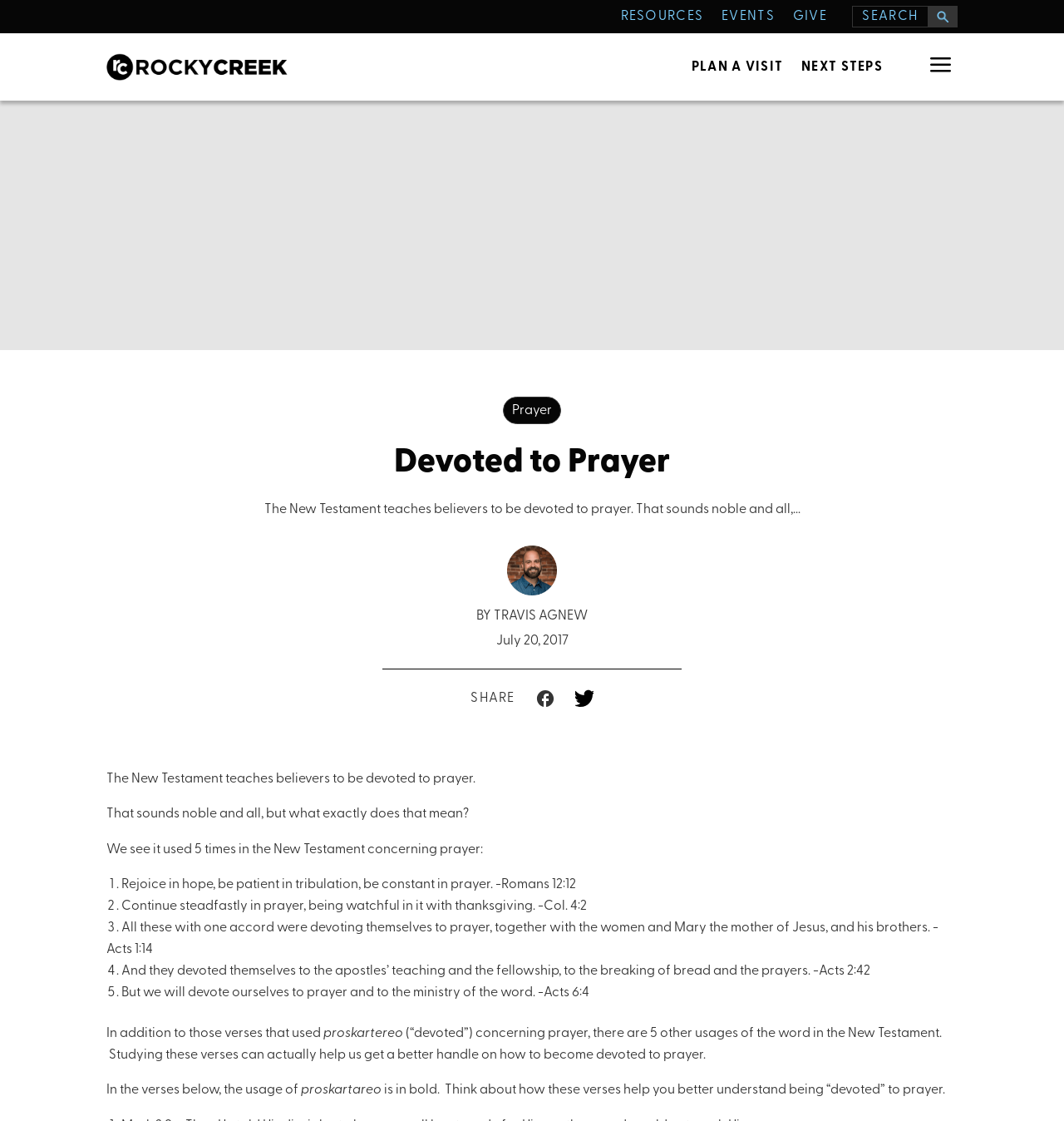Respond to the question below with a single word or phrase:
What is the topic of the article?

Devoted to Prayer